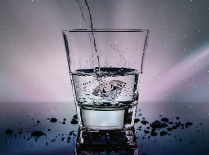What is the color of the background in the image?
Using the image, respond with a single word or phrase.

Starry gradient